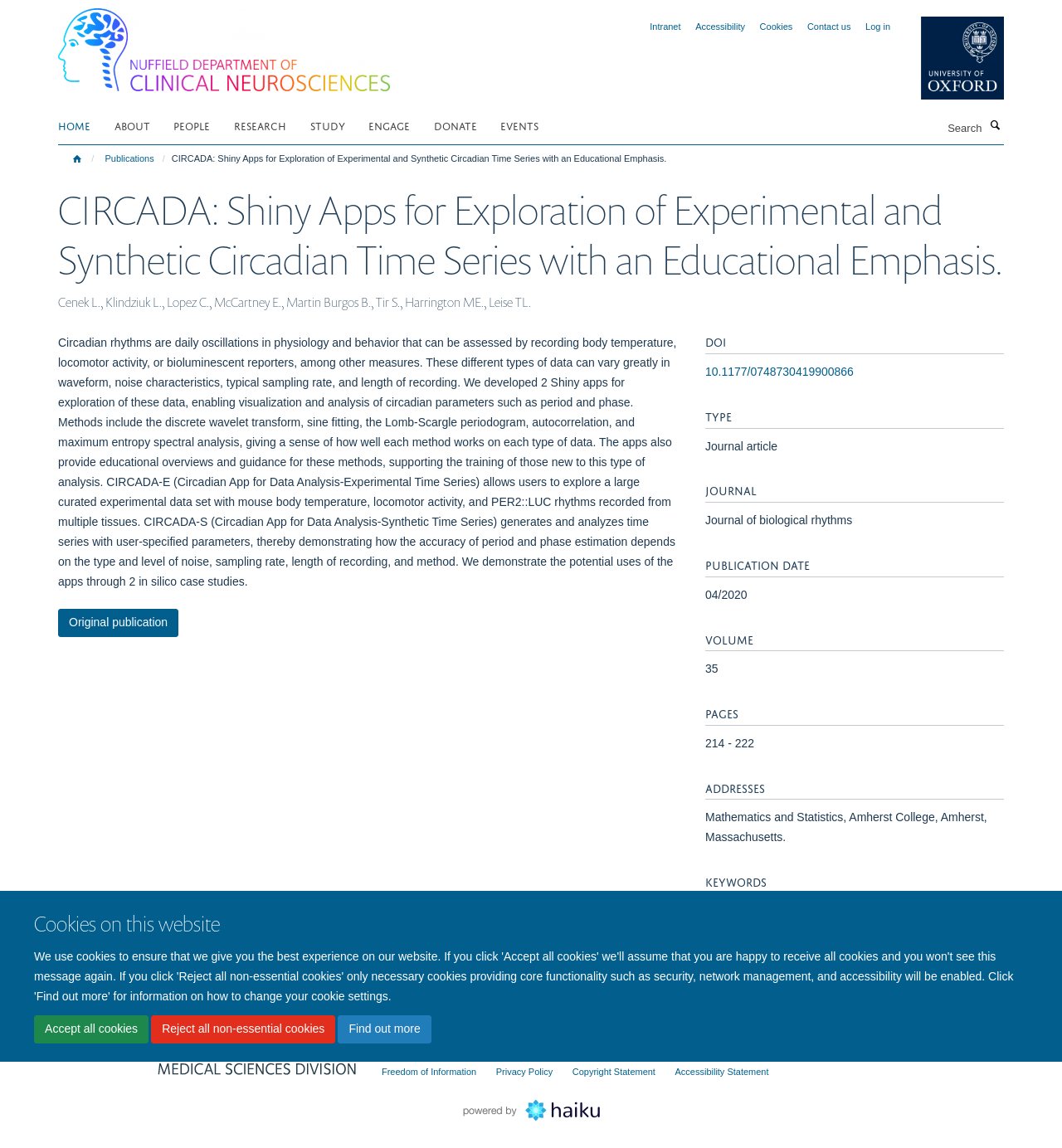Please find the bounding box coordinates of the clickable region needed to complete the following instruction: "Go to the home page". The bounding box coordinates must consist of four float numbers between 0 and 1, i.e., [left, top, right, bottom].

[0.055, 0.098, 0.105, 0.12]